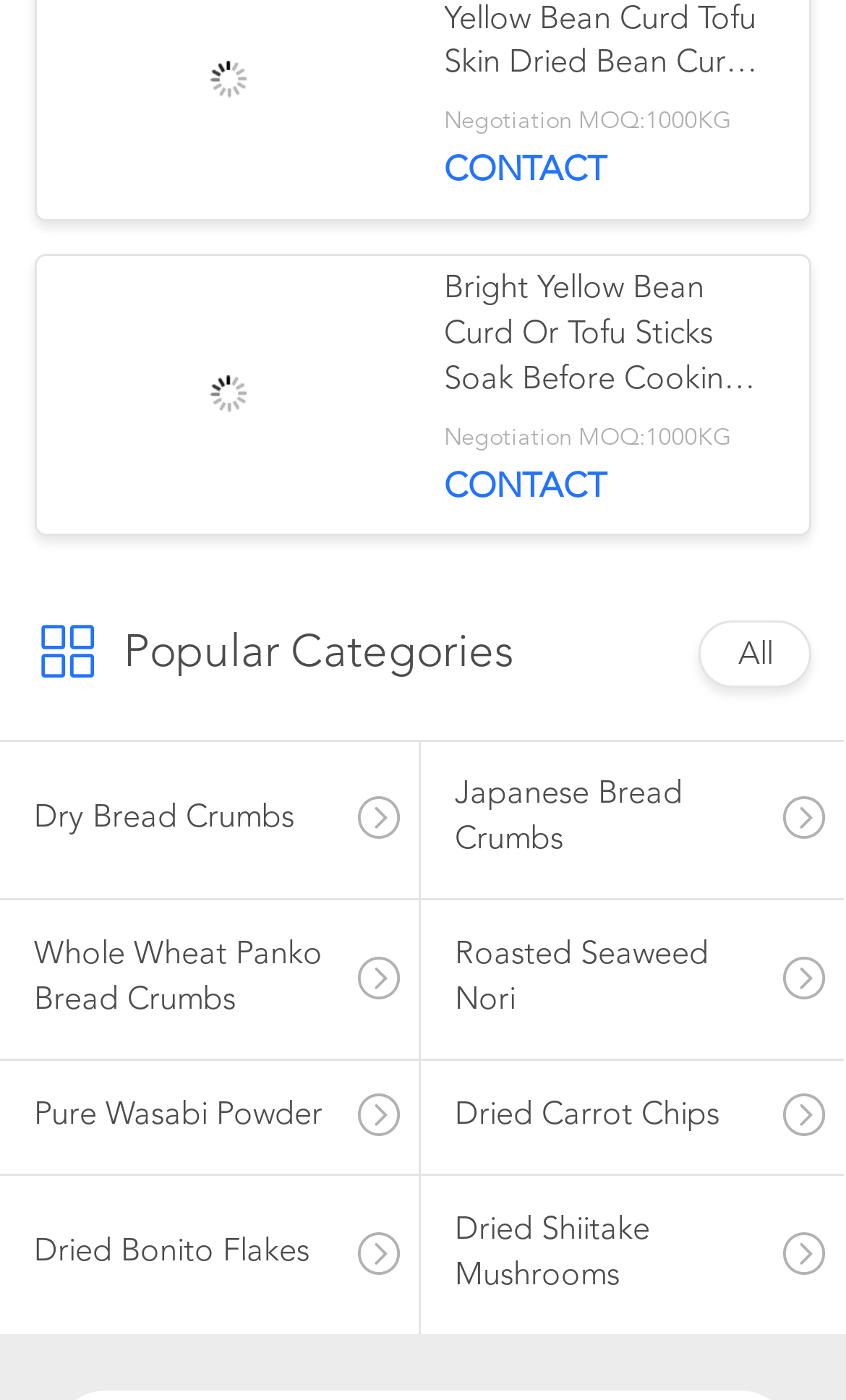Identify the bounding box coordinates of the section to be clicked to complete the task described by the following instruction: "View product details". The coordinates should be four float numbers between 0 and 1, formatted as [left, top, right, bottom].

[0.525, 0.193, 0.917, 0.289]